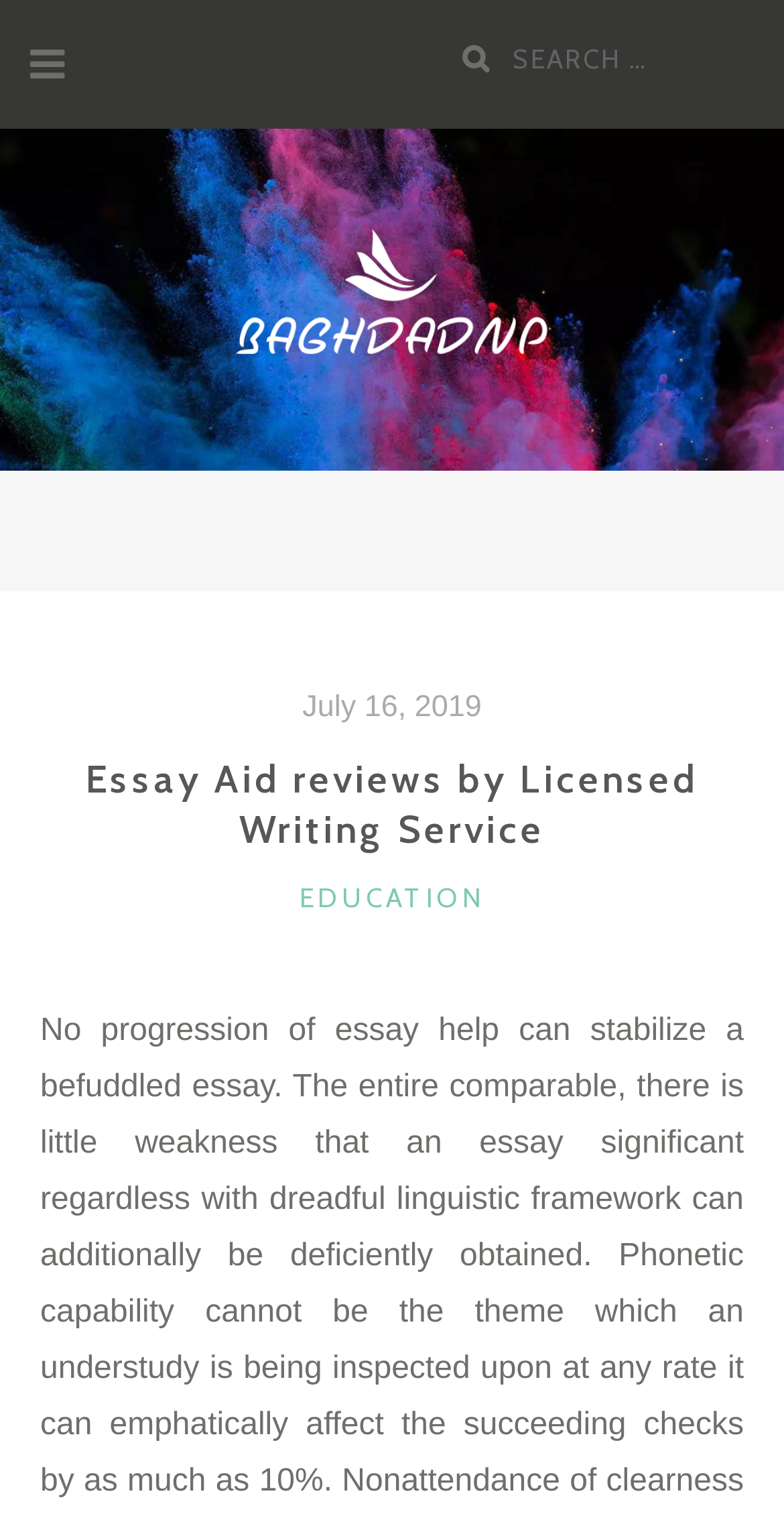Locate the UI element described by Education and provide its bounding box coordinates. Use the format (top-left x, top-left y, bottom-right x, bottom-right y) with all values as floating point numbers between 0 and 1.

[0.382, 0.581, 0.618, 0.603]